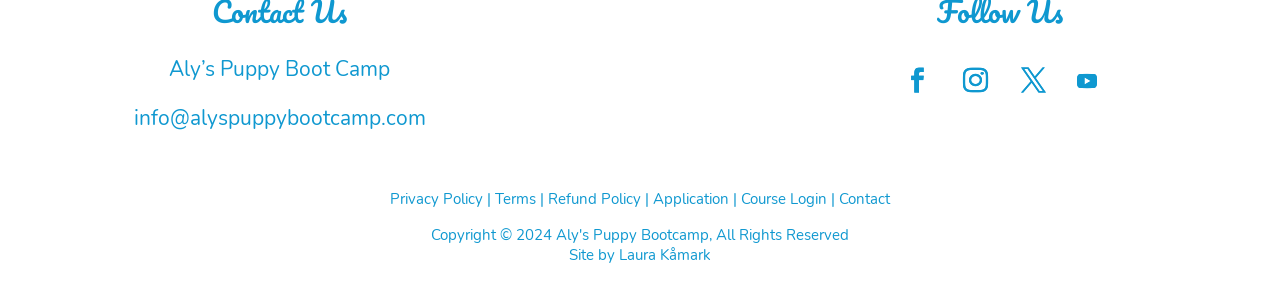Find the bounding box coordinates for the area that should be clicked to accomplish the instruction: "Visit the website of Laura Kåmark".

[0.484, 0.859, 0.555, 0.929]